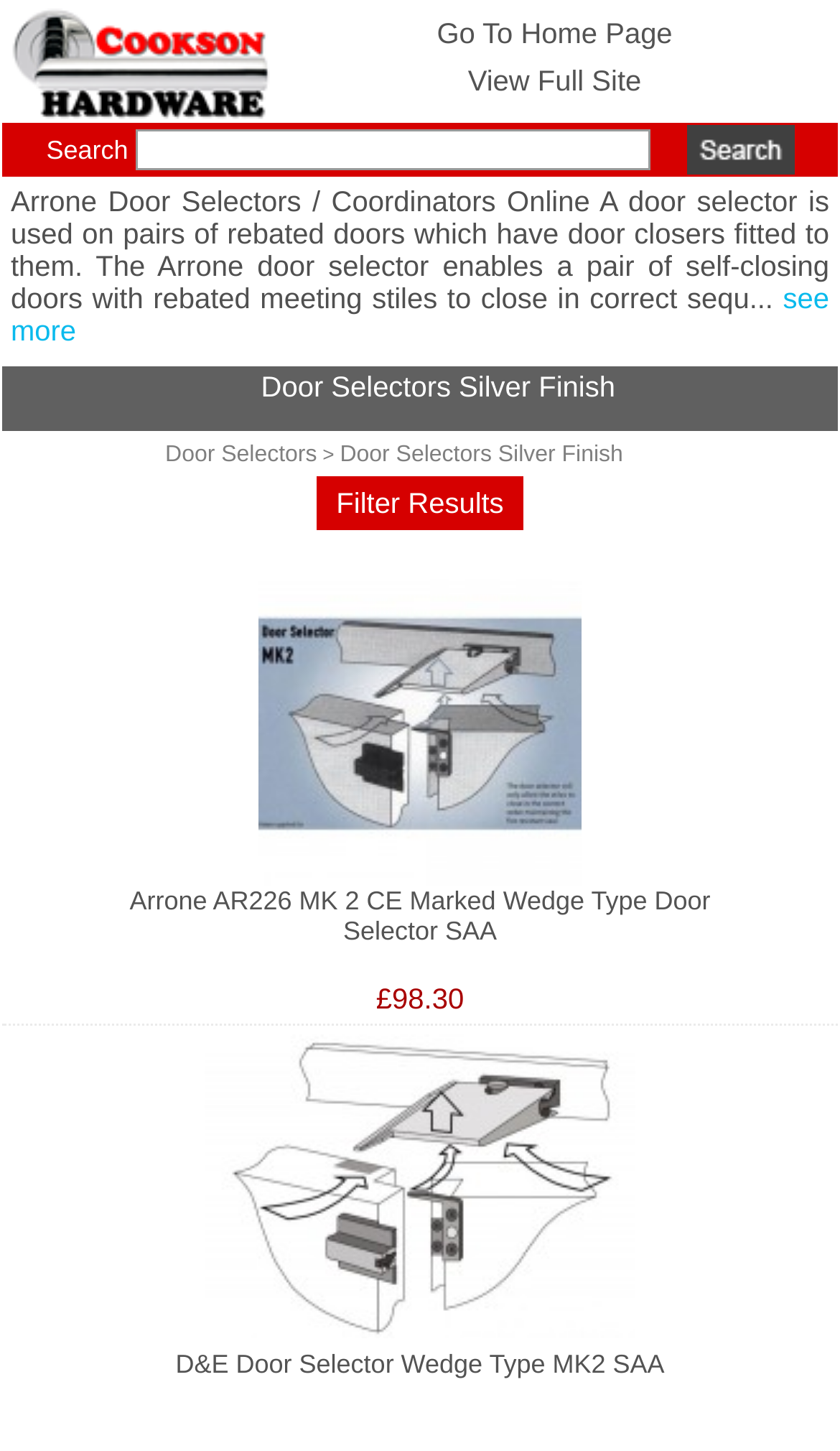Please predict the bounding box coordinates (top-left x, top-left y, bottom-right x, bottom-right y) for the UI element in the screenshot that fits the description: see more

[0.013, 0.195, 0.987, 0.239]